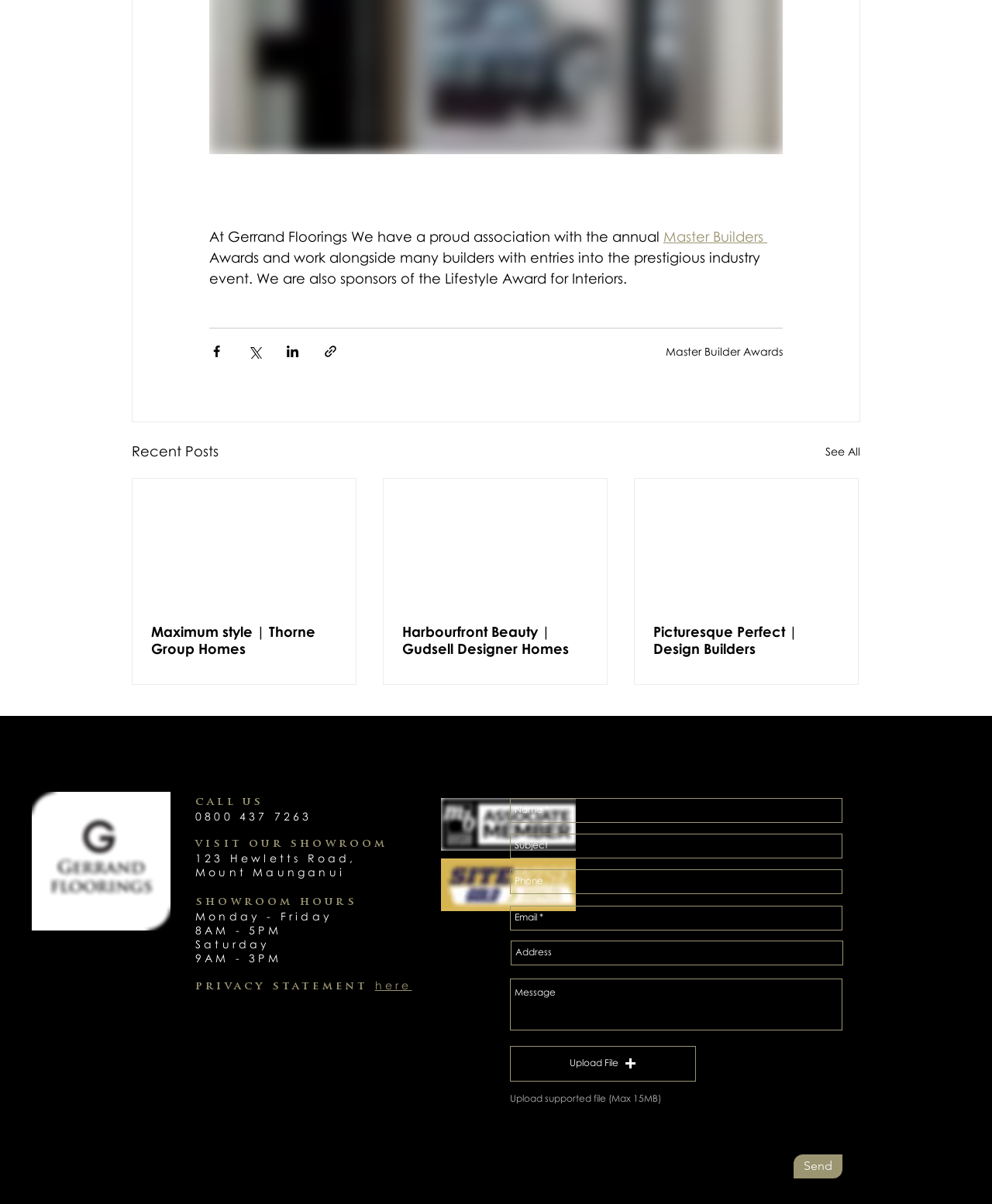Can you show the bounding box coordinates of the region to click on to complete the task described in the instruction: "Upload a file"?

[0.514, 0.868, 0.702, 0.898]